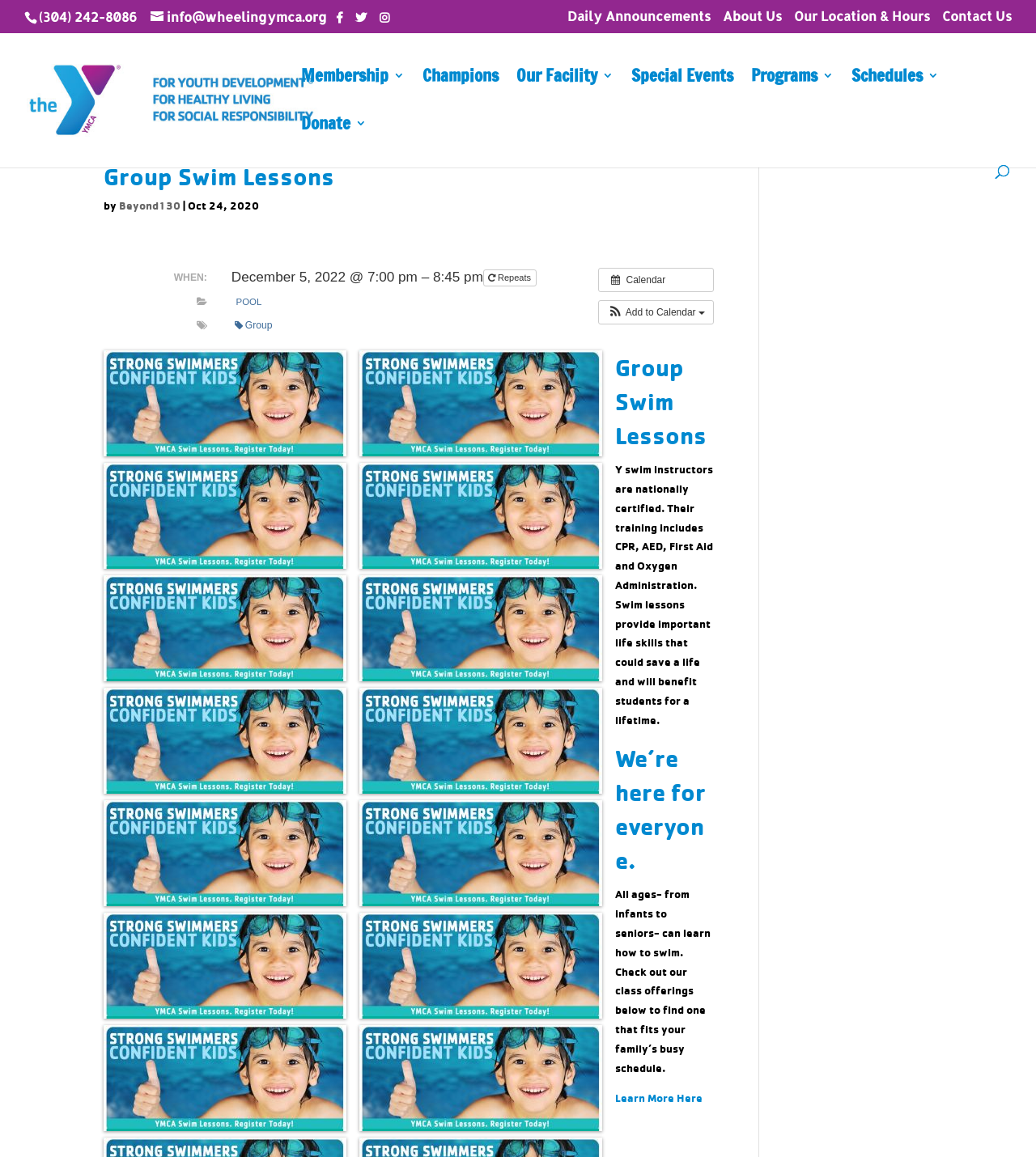Please find the bounding box coordinates for the clickable element needed to perform this instruction: "Learn more about Group Swim Lessons".

[0.594, 0.943, 0.678, 0.956]